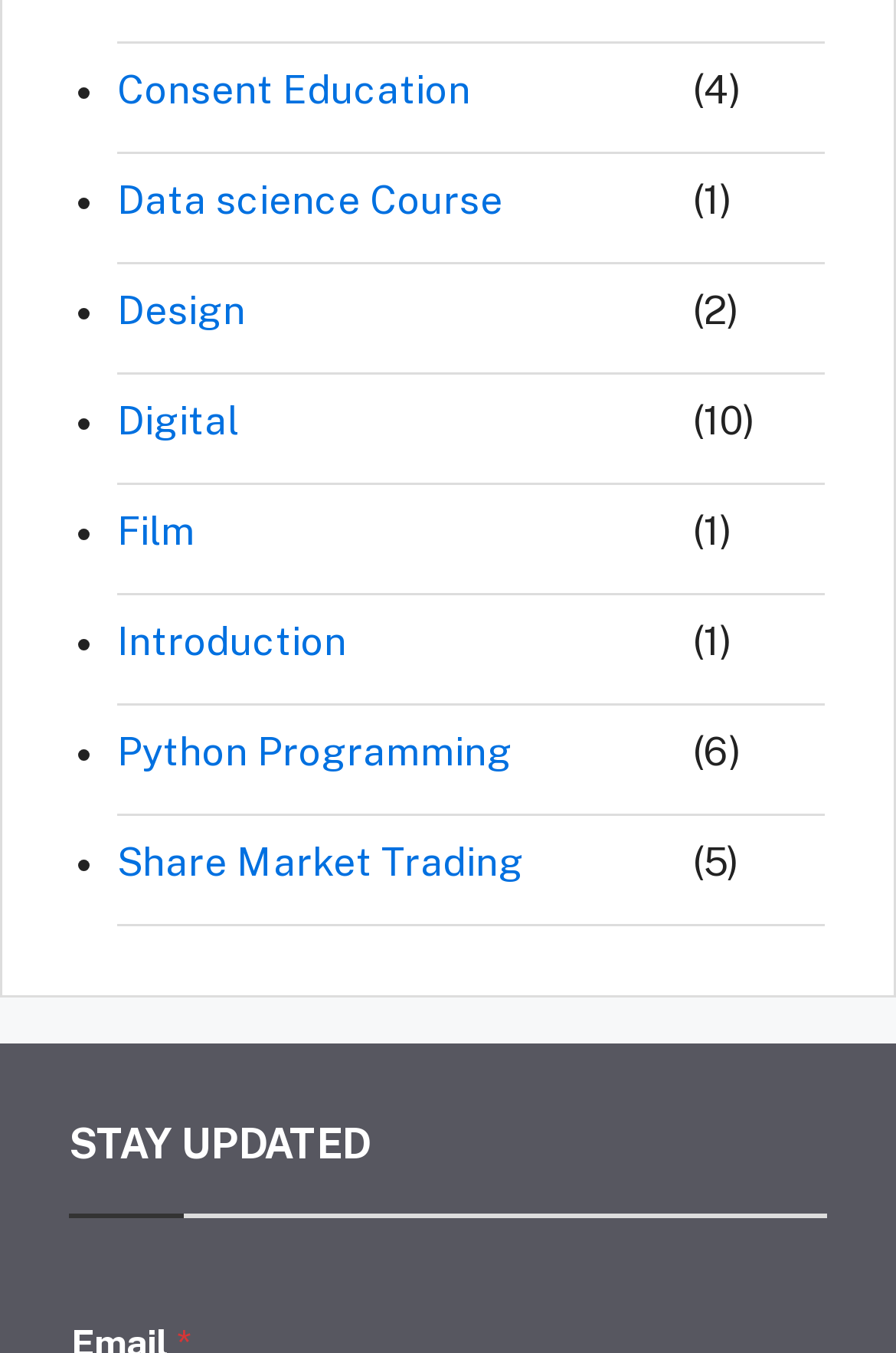Please specify the coordinates of the bounding box for the element that should be clicked to carry out this instruction: "Learn about Digital". The coordinates must be four float numbers between 0 and 1, formatted as [left, top, right, bottom].

[0.131, 0.291, 0.763, 0.356]